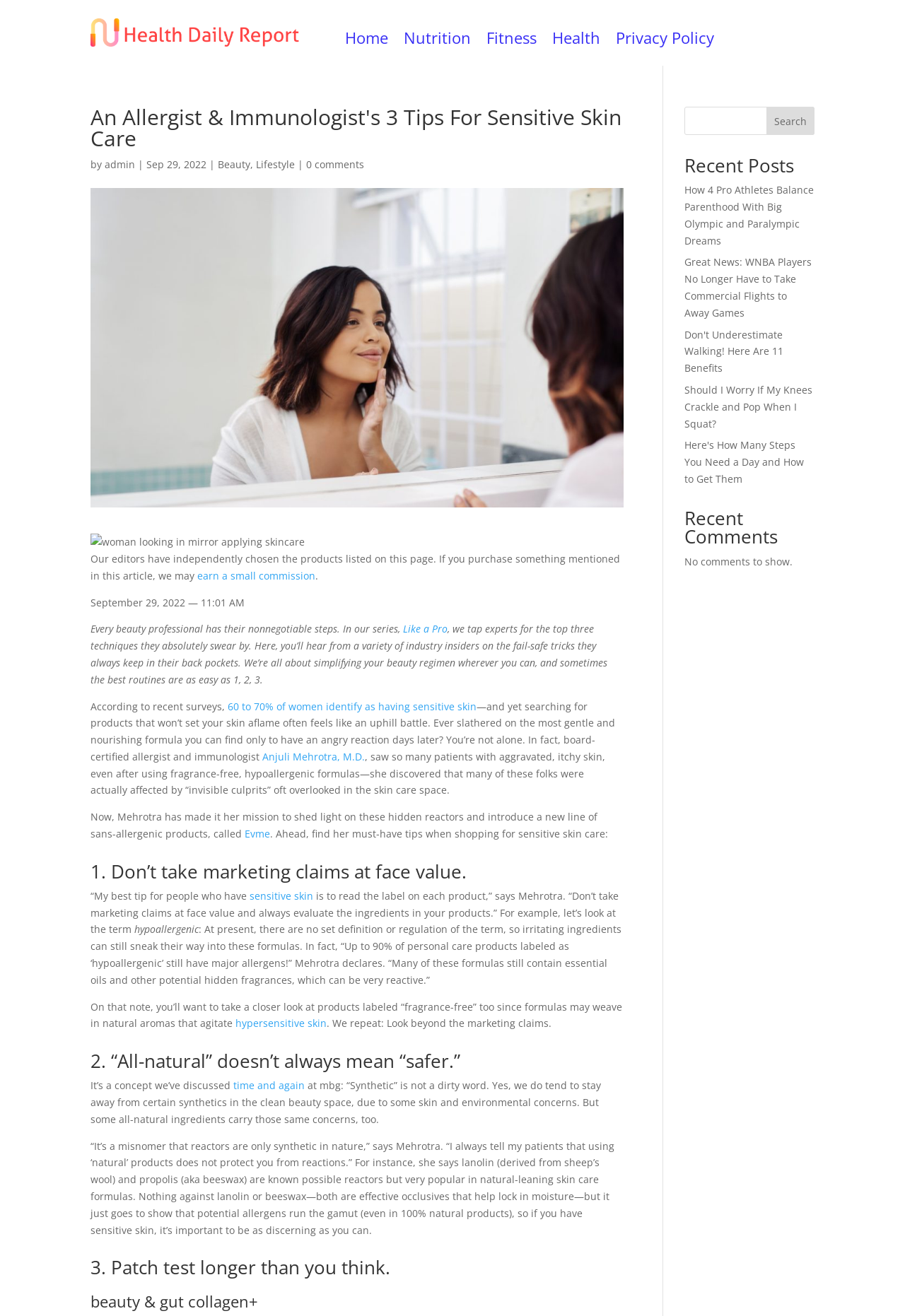Use a single word or phrase to answer the question: What is the topic of the article?

Sensitive skin care